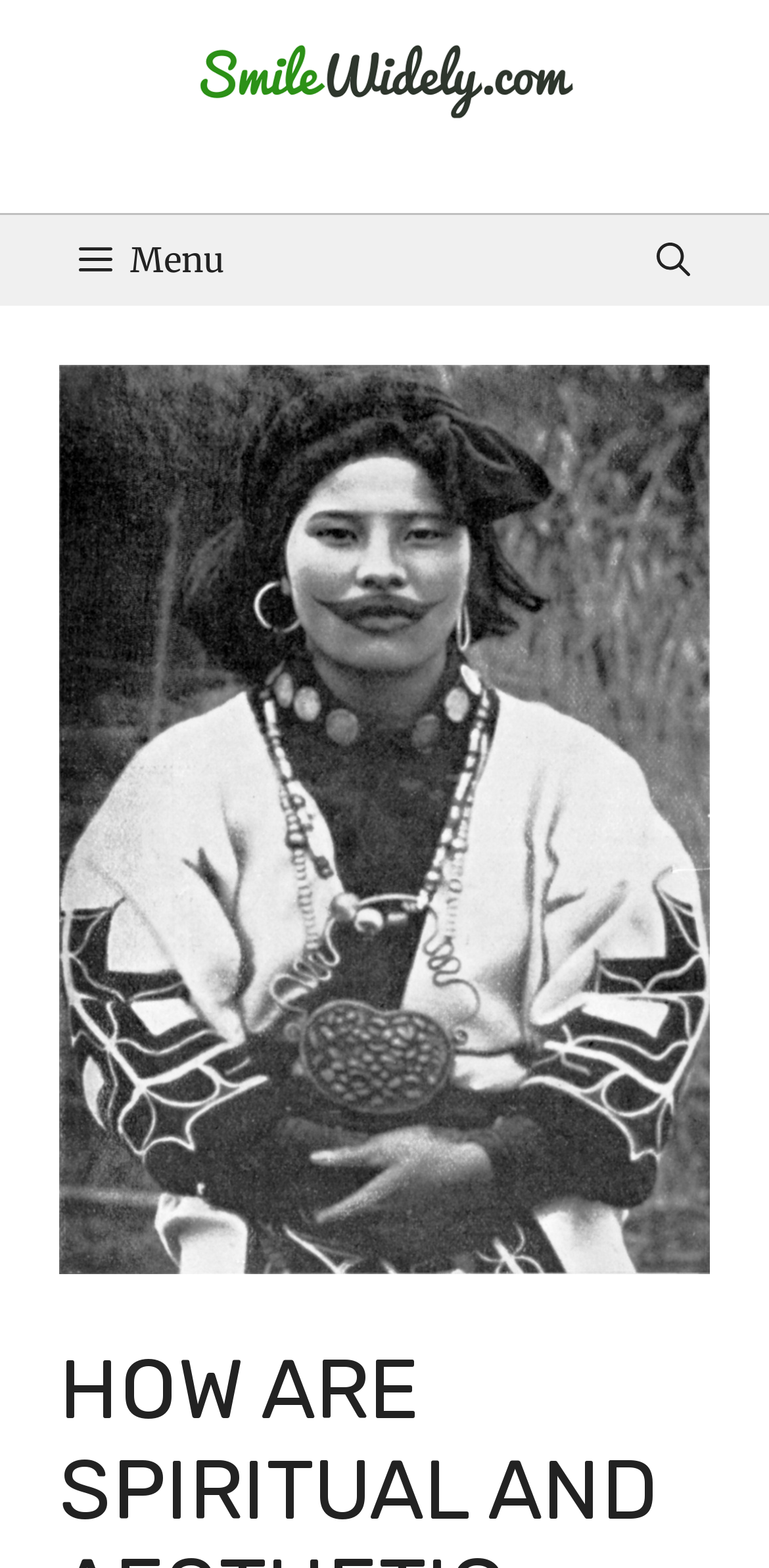Locate the bounding box of the UI element described in the following text: "Menu".

[0.067, 0.136, 0.328, 0.194]